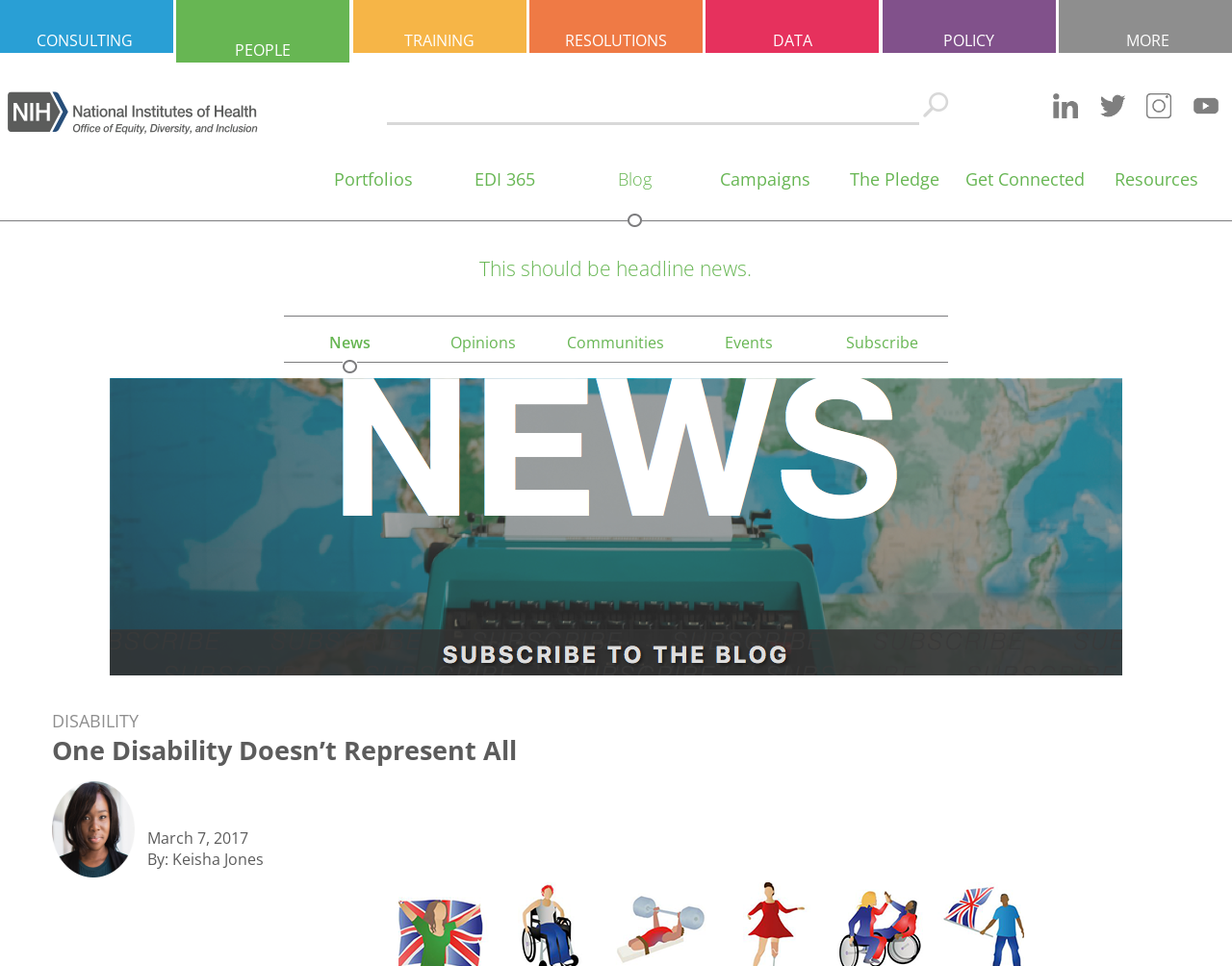Look at the image and write a detailed answer to the question: 
Who is the author of the blog post?

I found the answer by looking at the blog post which has a static text 'By: Keisha Jones', indicating that Keisha Jones is the author of the blog post.